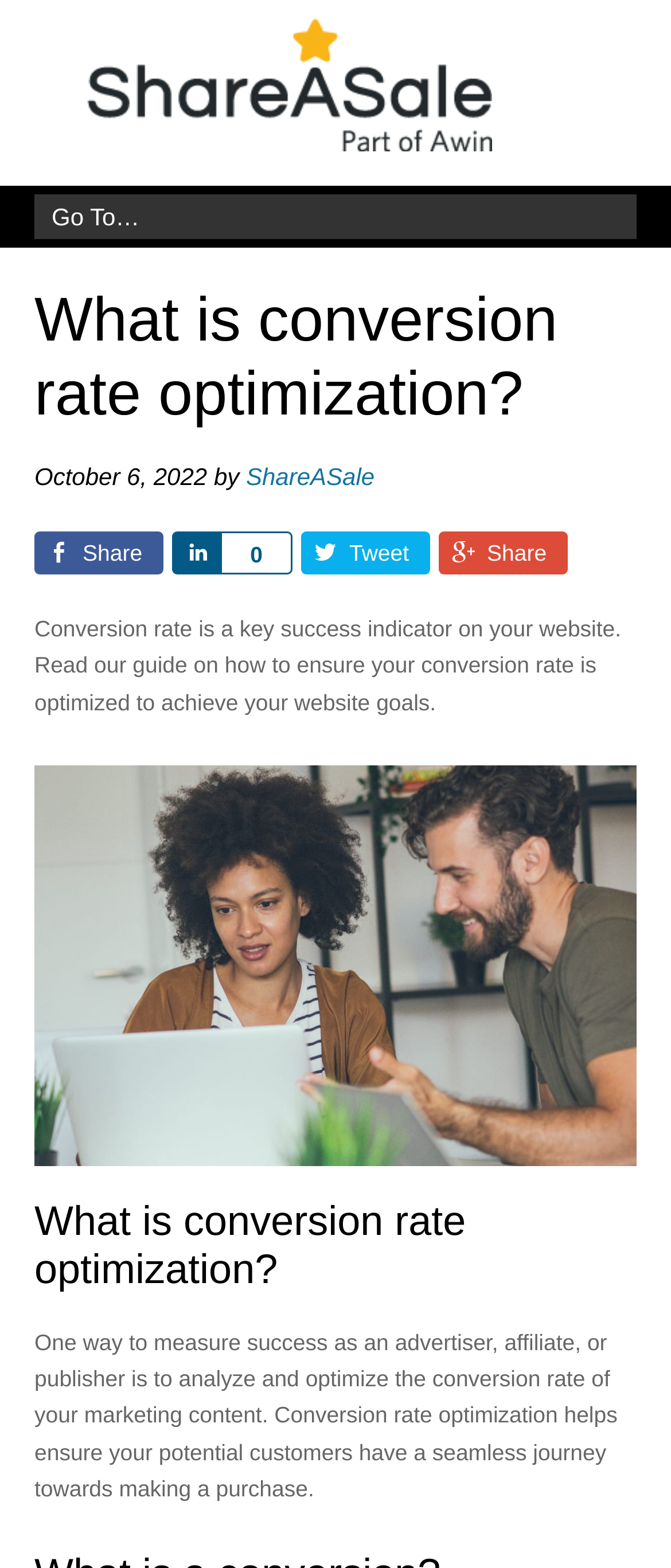Respond concisely with one word or phrase to the following query:
What is the date of this blog post?

October 6, 2022